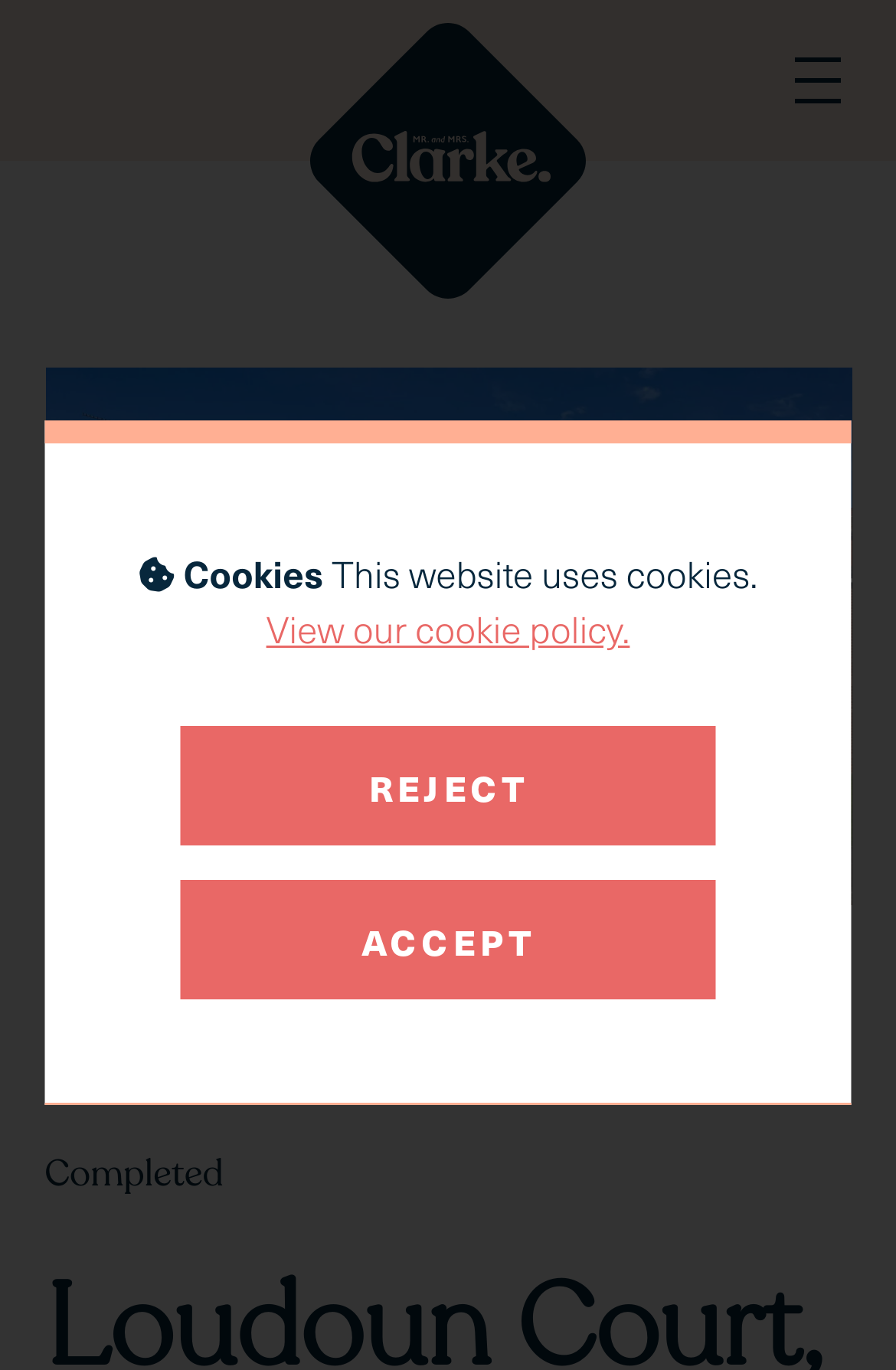Who is the estate agent?
Examine the image and provide an in-depth answer to the question.

The webpage has a button with the text 'Mr And Mrs Clarke | The Discerningly Different Estate Agency', which indicates that Mr and Mrs Clarke are the estate agents.